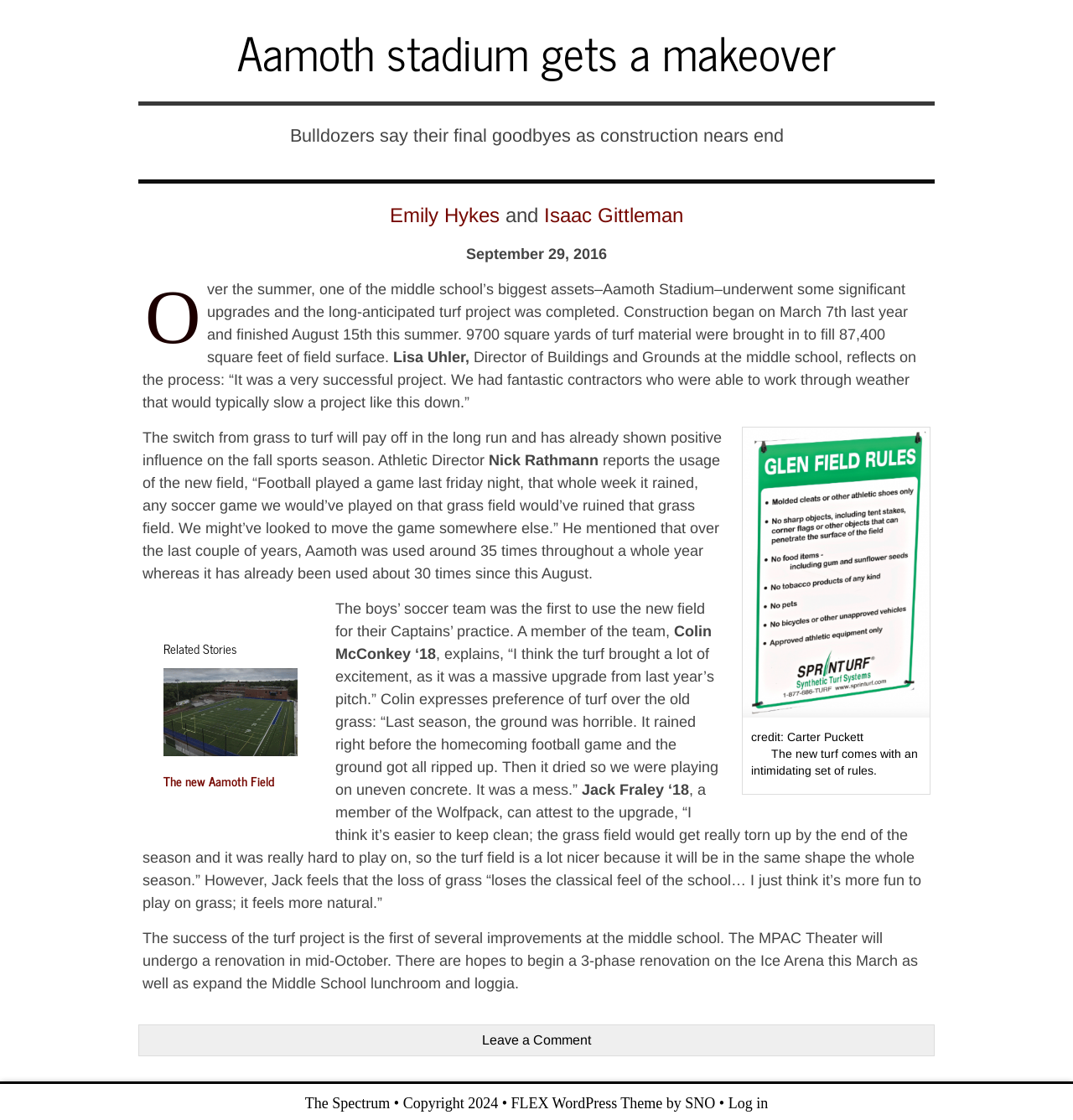Provide a brief response using a word or short phrase to this question:
What is the name of the stadium that got a makeover?

Aamoth Stadium